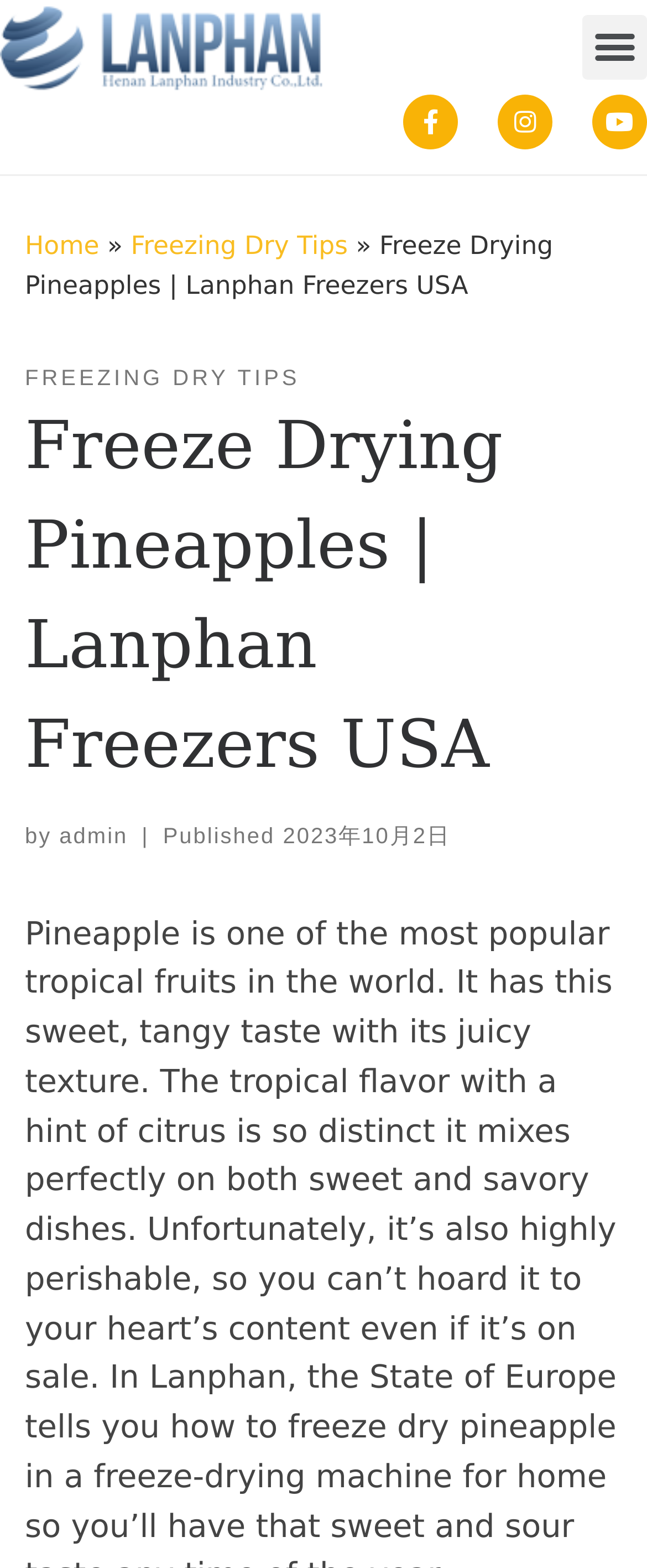Can you pinpoint the bounding box coordinates for the clickable element required for this instruction: "Read the Freeze Drying Pineapples article"? The coordinates should be four float numbers between 0 and 1, i.e., [left, top, right, bottom].

[0.038, 0.255, 0.962, 0.507]